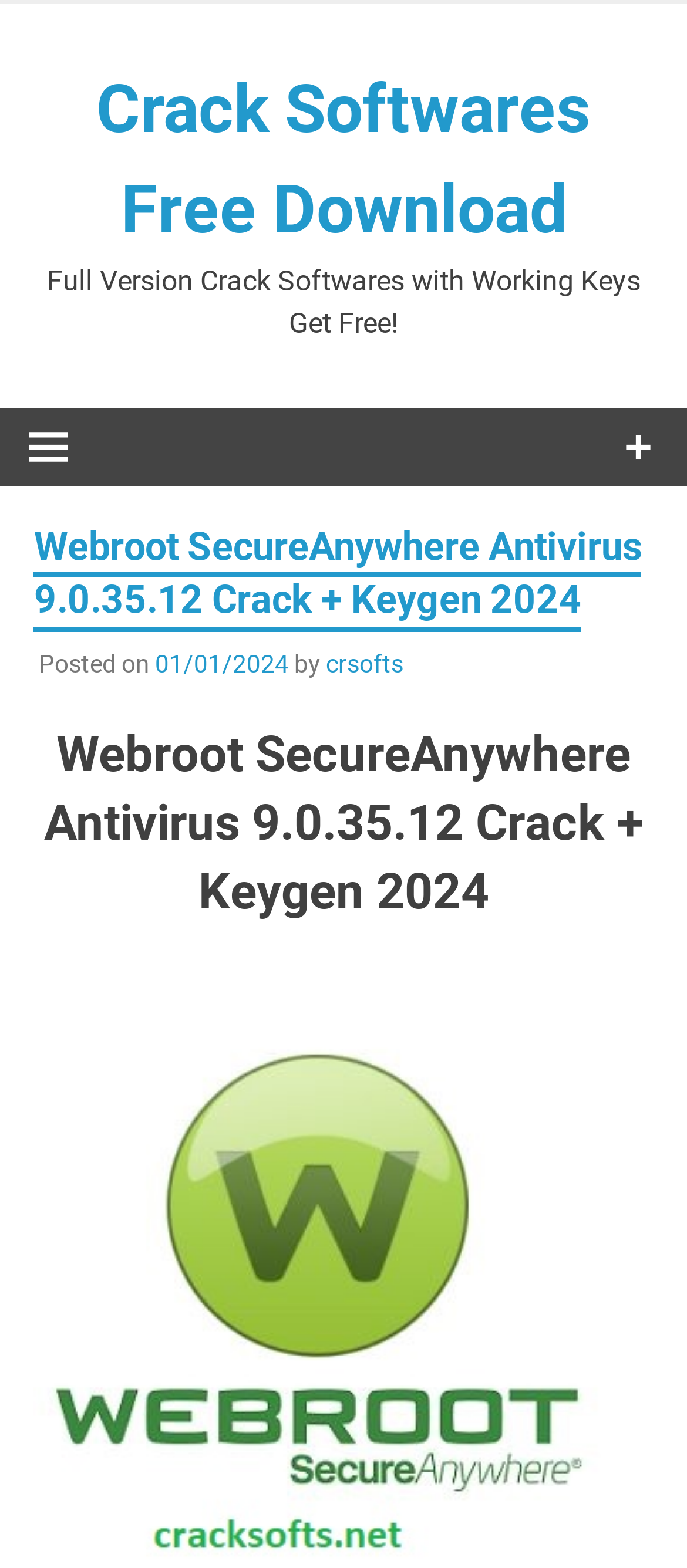Using the elements shown in the image, answer the question comprehensively: What is the name of the antivirus software?

Based on the webpage, the heading 'Webroot SecureAnywhere Antivirus 9.0.35.12 Crack + Keygen 2024' suggests that the webpage is about a specific antivirus software, and the name of the software is Webroot SecureAnywhere Antivirus.